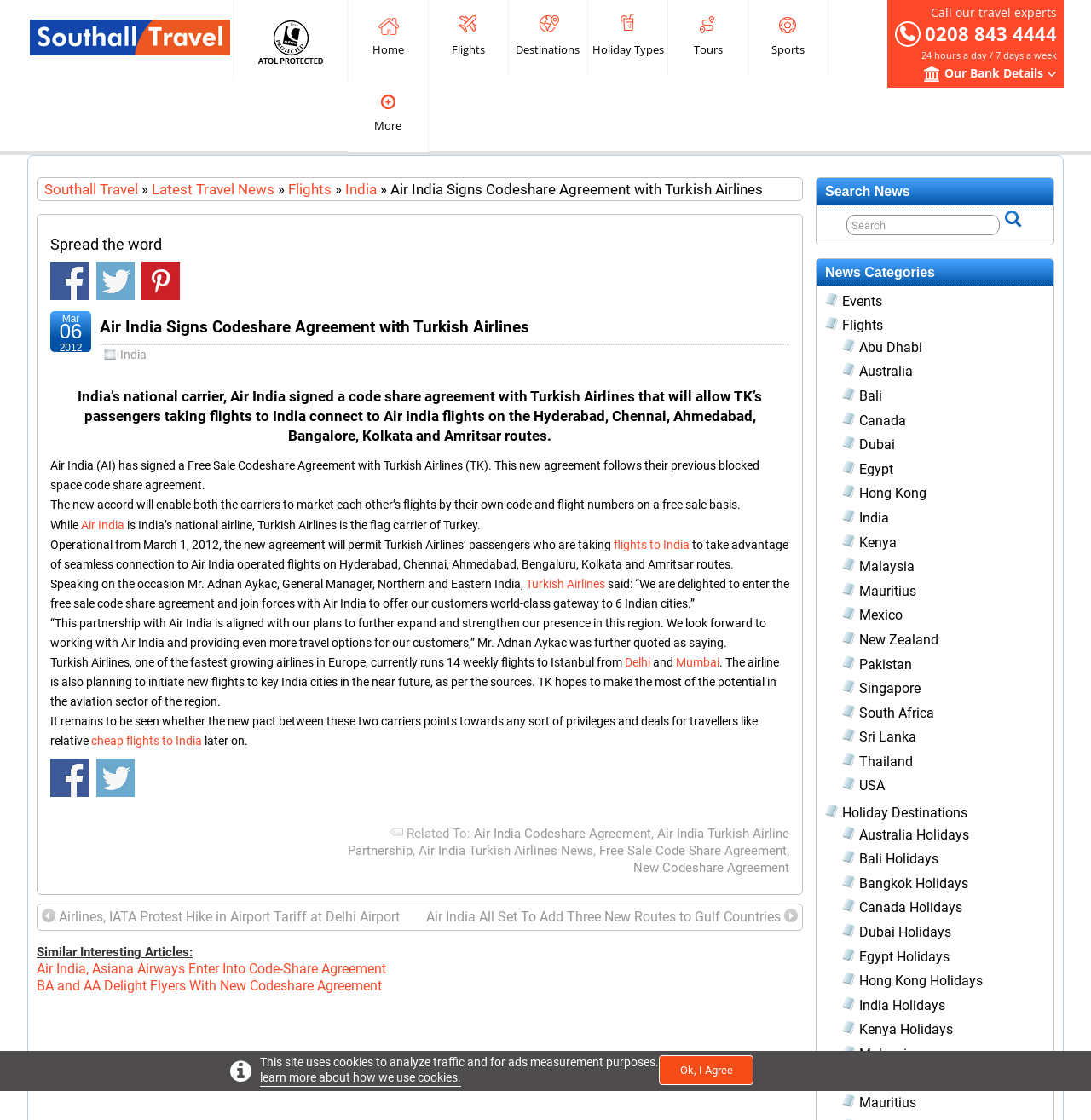What is the name of the airline that signed a code share agreement with Turkish Airlines?
Please use the visual content to give a single word or phrase answer.

Air India